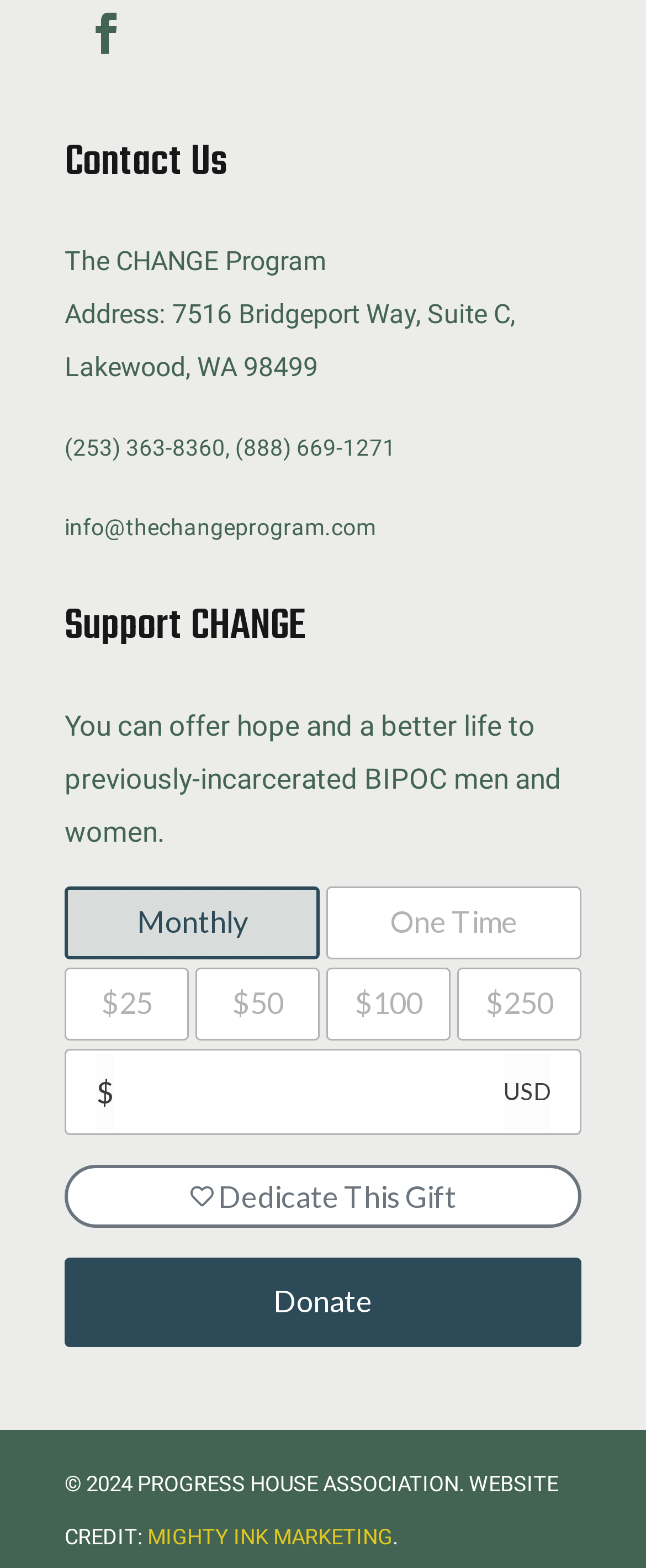Please find the bounding box coordinates of the element that you should click to achieve the following instruction: "Click the email link". The coordinates should be presented as four float numbers between 0 and 1: [left, top, right, bottom].

[0.1, 0.327, 0.582, 0.344]